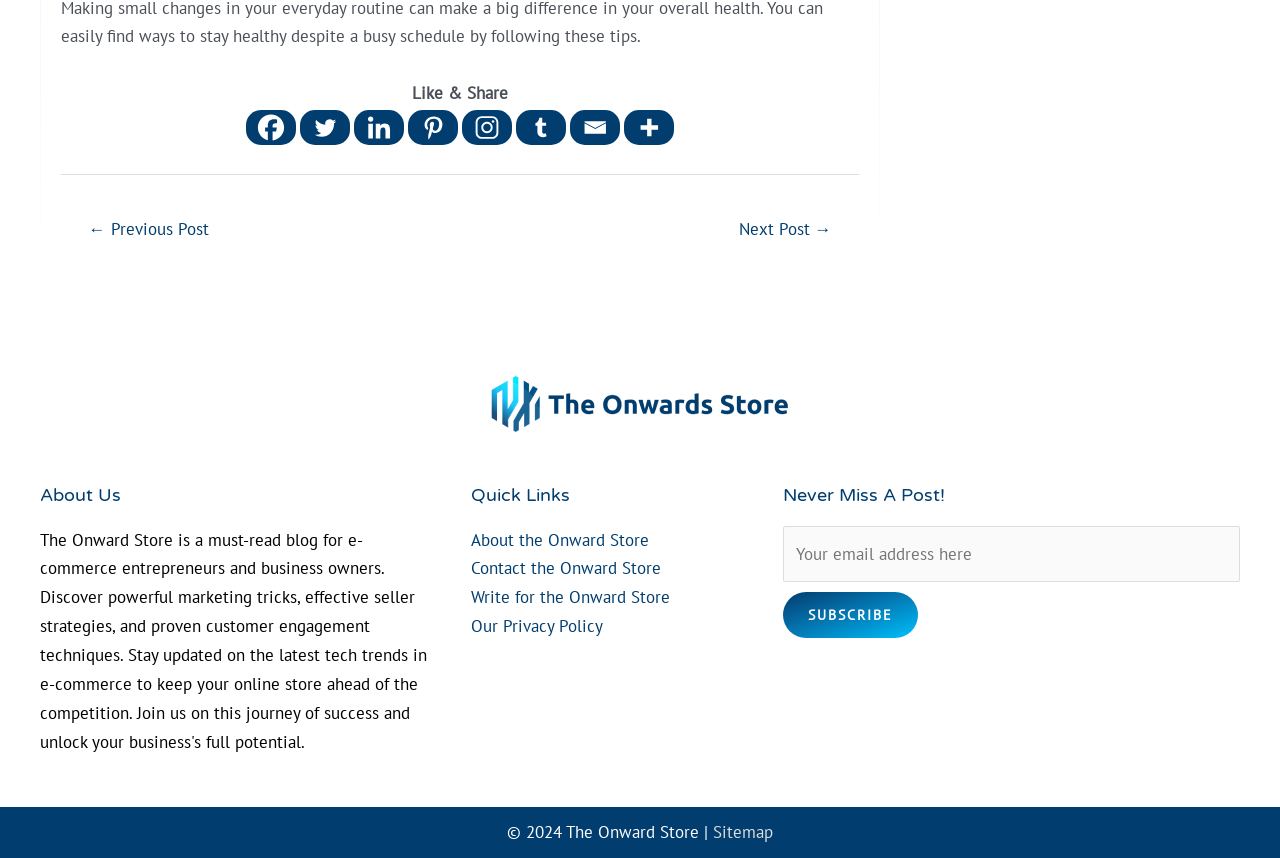What is the copyright year of the website?
Please answer the question as detailed as possible.

I found a footer element with the text '© 2024', which indicates the copyright year of the website.